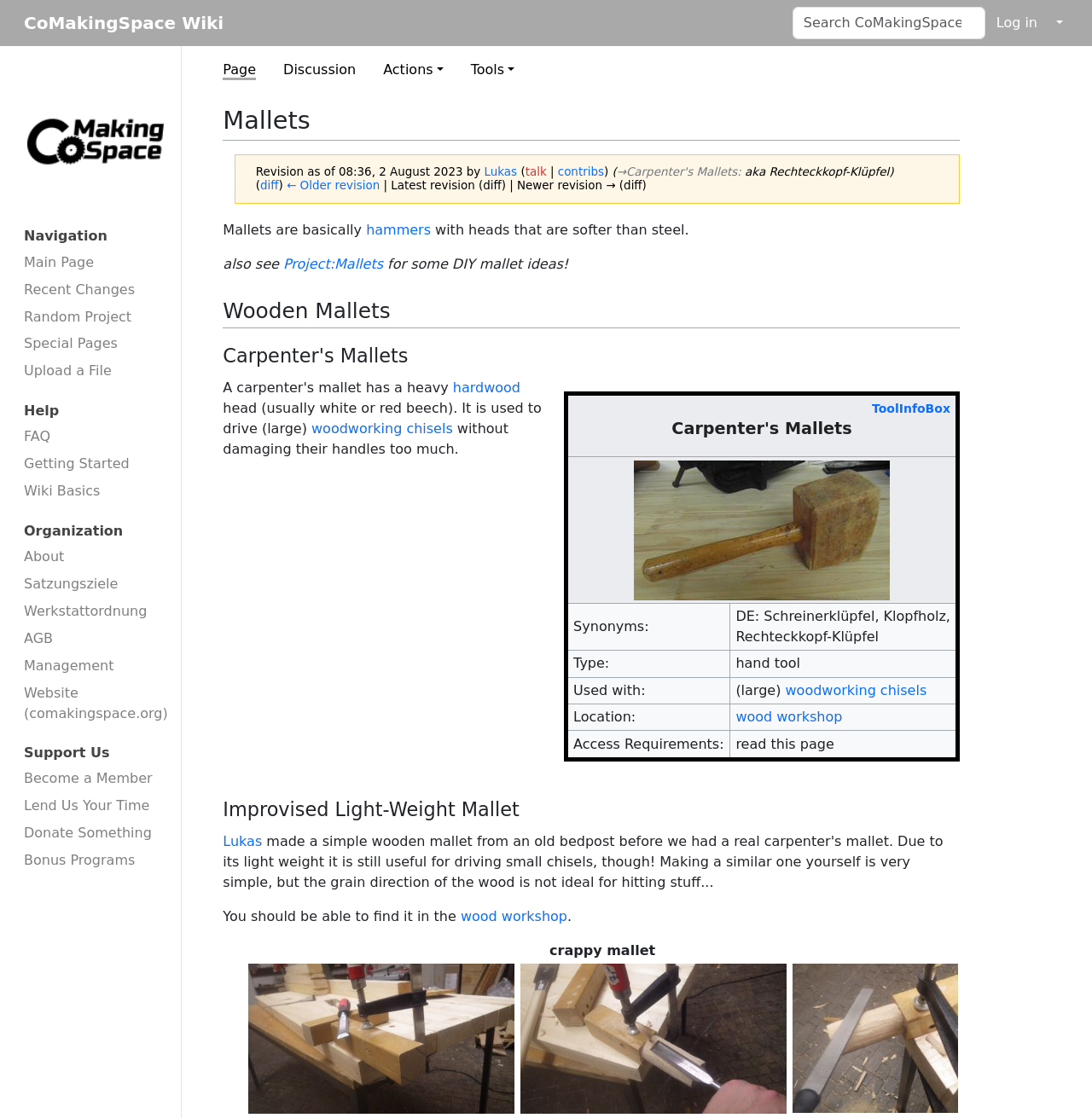How many navigation menus are there?
Please provide a comprehensive answer to the question based on the webpage screenshot.

I counted the number of navigation menus by looking at the left sidebar of the webpage. There are four menus: Navigation, Help, Organization, and Support Us.